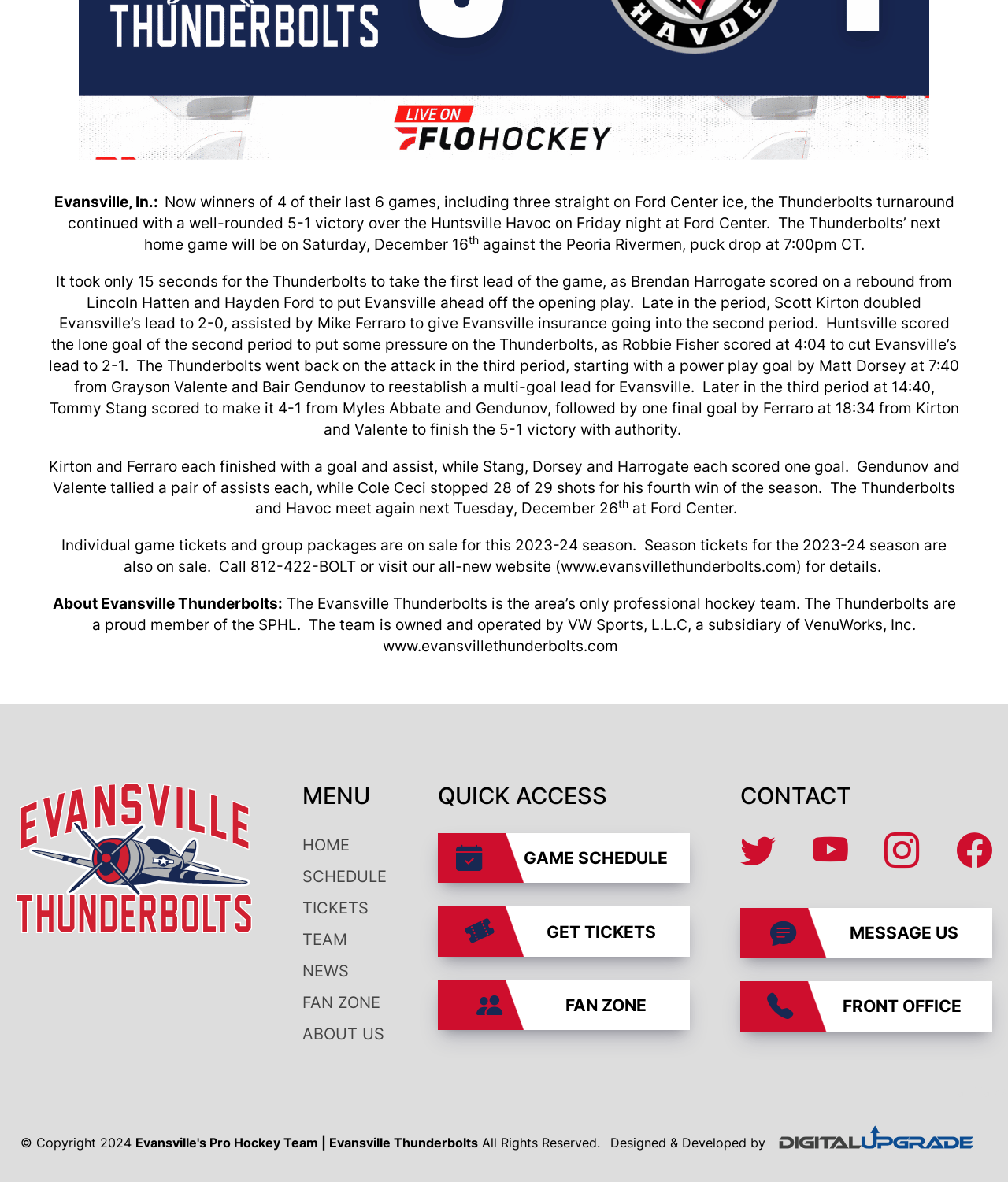Determine the bounding box for the described UI element: "title="Youtube"".

[0.806, 0.705, 0.841, 0.735]